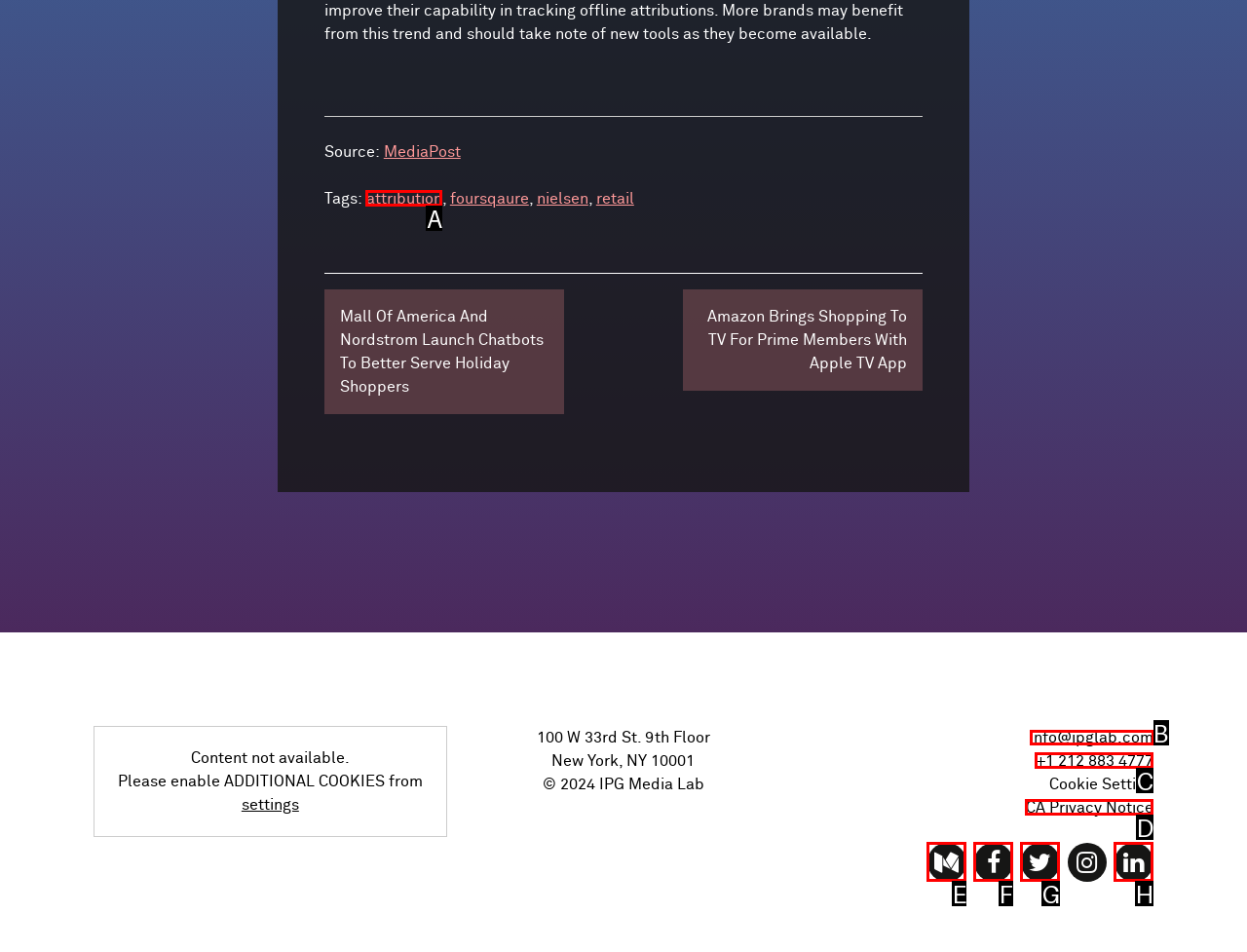Identify the correct lettered option to click in order to perform this task: Click on the 'info@ipglab.com' email link. Respond with the letter.

B